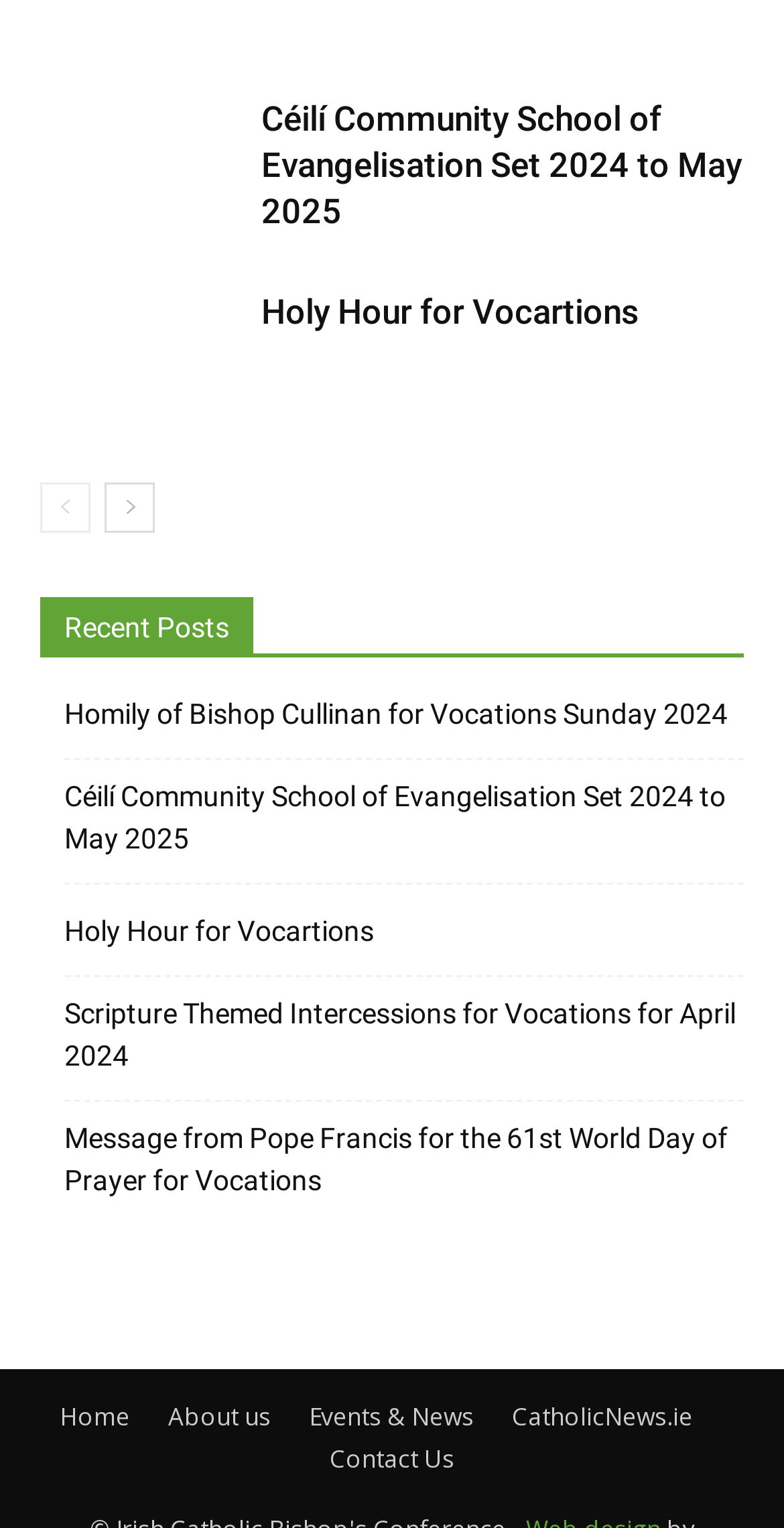What is the theme of the posts on this webpage?
Please respond to the question with a detailed and well-explained answer.

I analyzed the titles of the posts under the 'Recent Posts' heading and found that they are all related to vocations, such as 'Holy Hour for Vocartions', 'Homily of Bishop Cullinan for Vocations Sunday 2024', and 'Scripture Themed Intercessions for Vocations for April 2024'. The theme of the posts on this webpage is vocations.